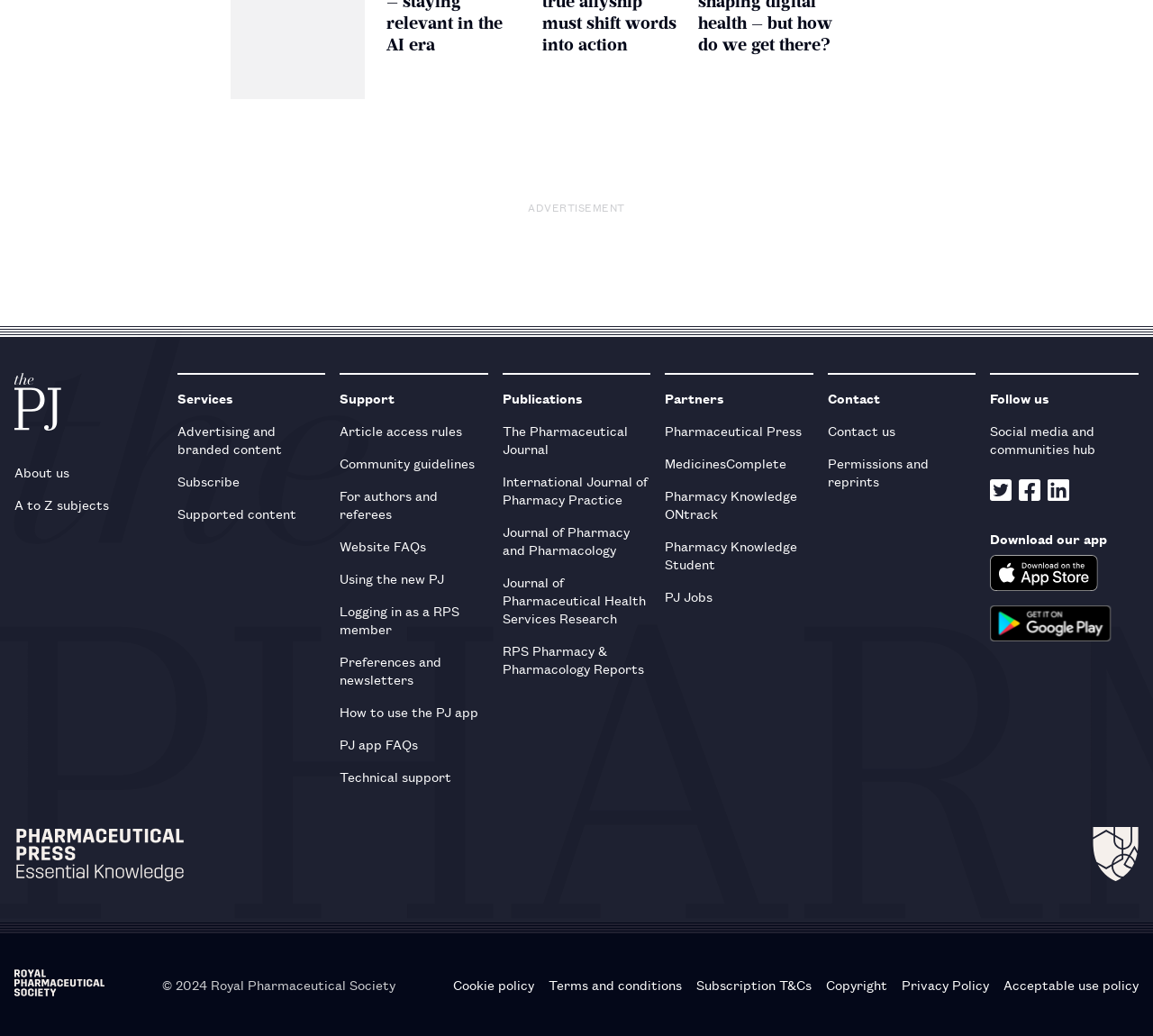Bounding box coordinates are specified in the format (top-left x, top-left y, bottom-right x, bottom-right y). All values are floating point numbers bounded between 0 and 1. Please provide the bounding box coordinate of the region this sentence describes: Using the new PJ

[0.295, 0.543, 0.423, 0.574]